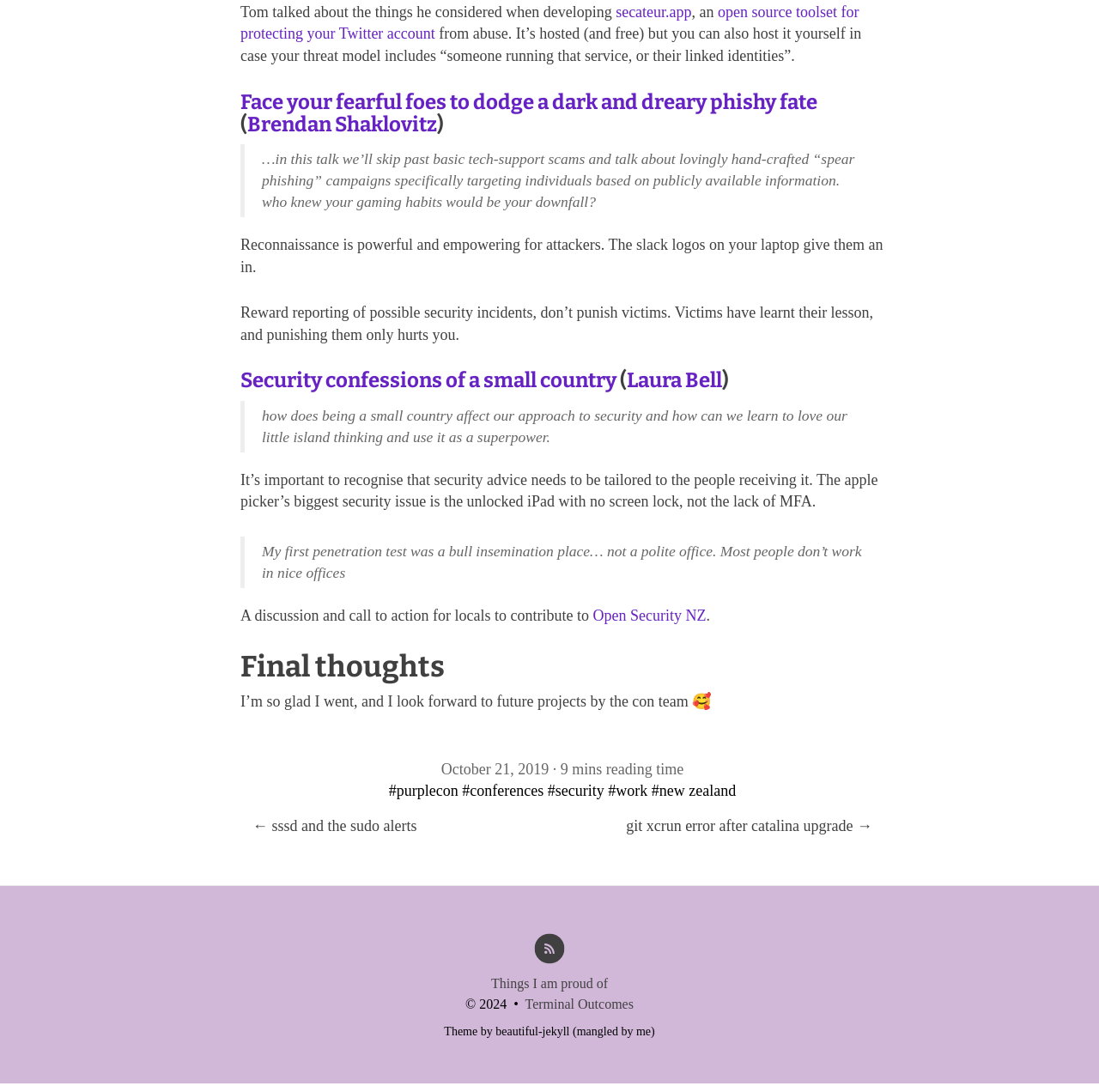Identify the bounding box coordinates of the element that should be clicked to fulfill this task: "Subscribe to the RSS feed". The coordinates should be provided as four float numbers between 0 and 1, i.e., [left, top, right, bottom].

[0.486, 0.898, 0.514, 0.914]